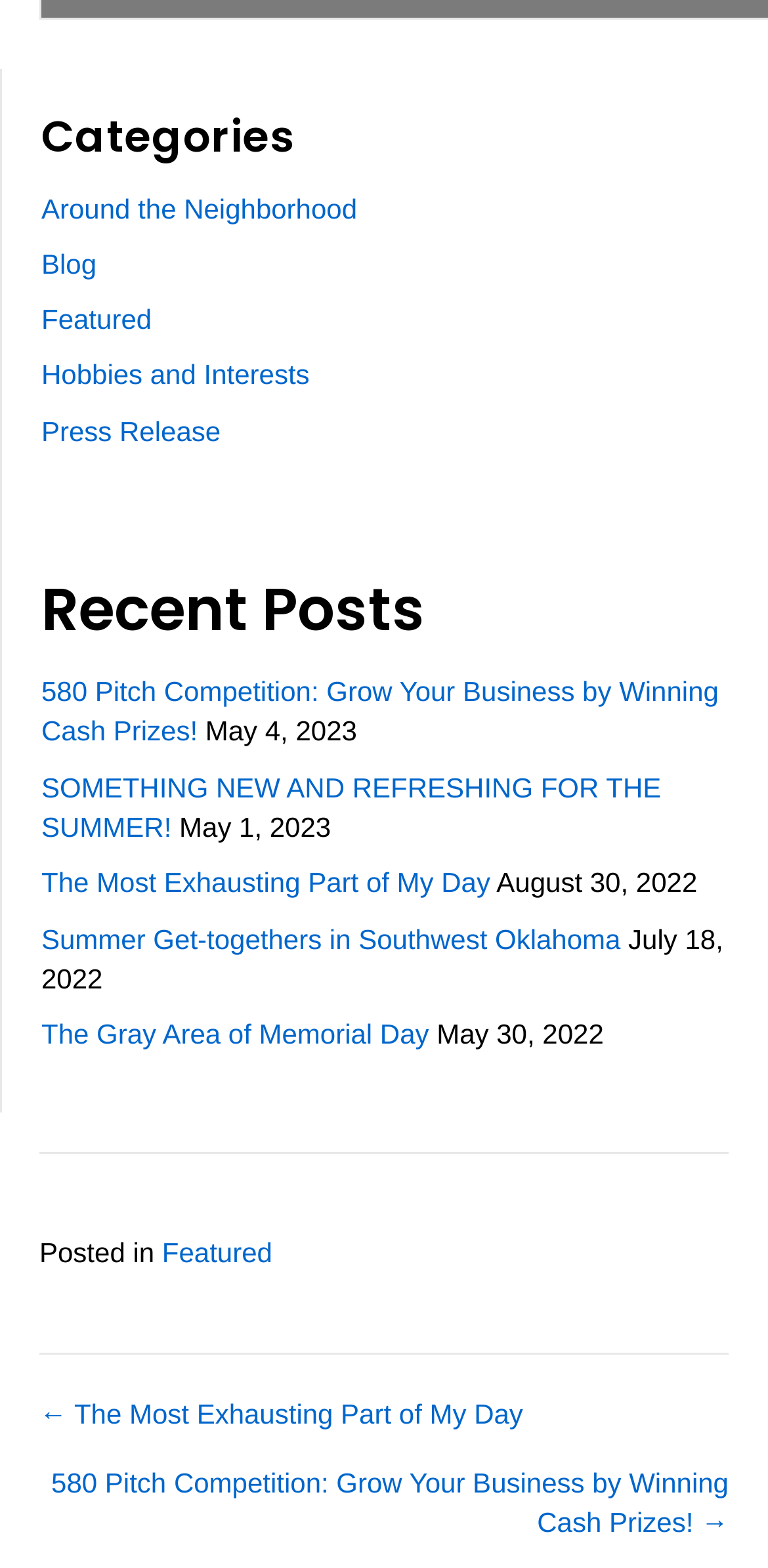Identify the bounding box coordinates of the clickable section necessary to follow the following instruction: "go to 'Around the Neighborhood' page". The coordinates should be presented as four float numbers from 0 to 1, i.e., [left, top, right, bottom].

[0.054, 0.123, 0.465, 0.143]